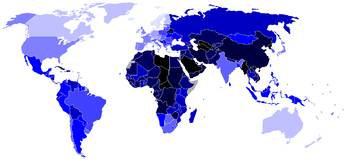What is the common characteristic of countries that score poorly on the Democracy Index?
Refer to the image and provide a one-word or short phrase answer.

Predominantly Muslim